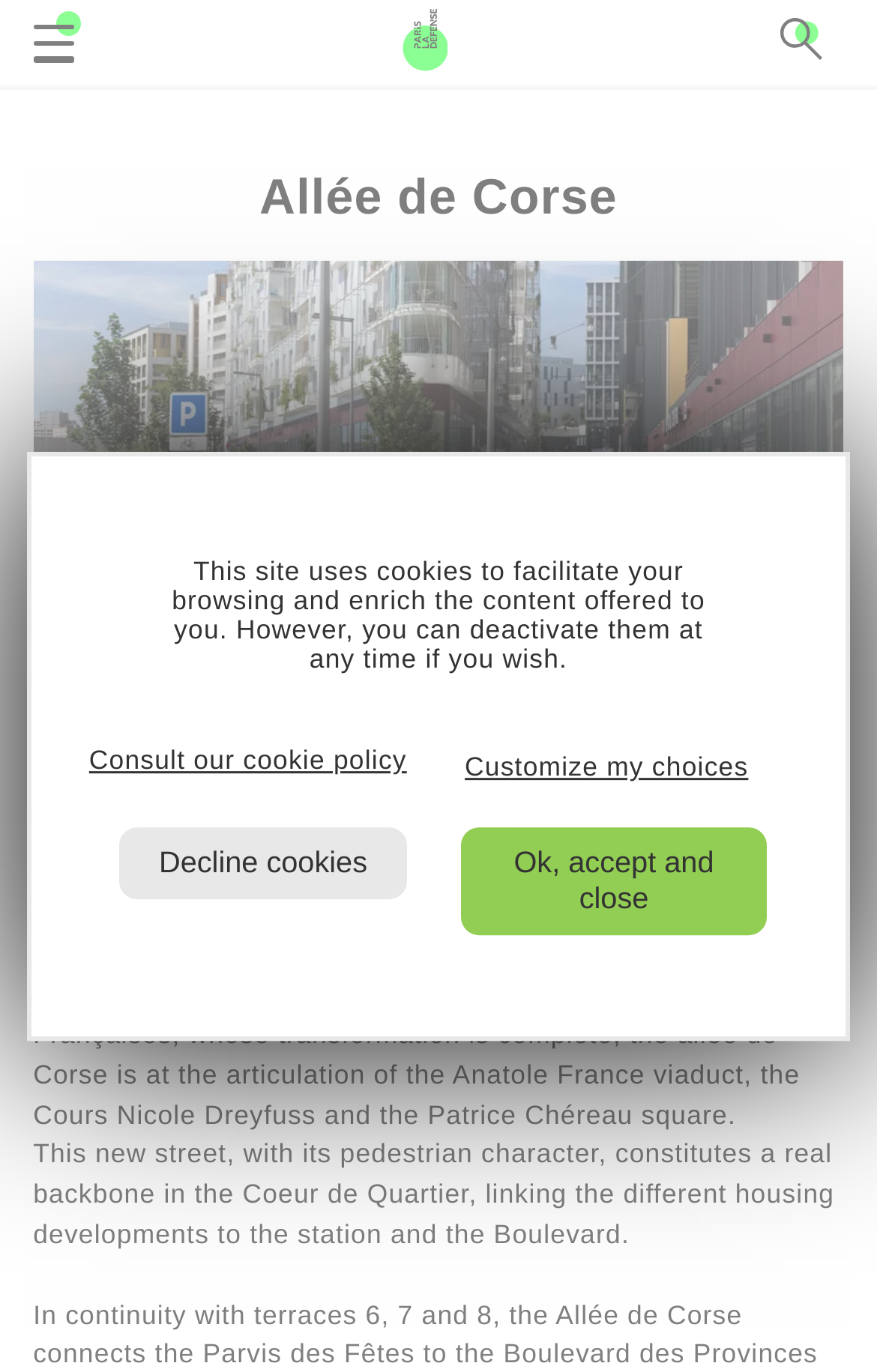Respond with a single word or phrase:
What is the purpose of the Allée de Corse?

Pedestrian alley